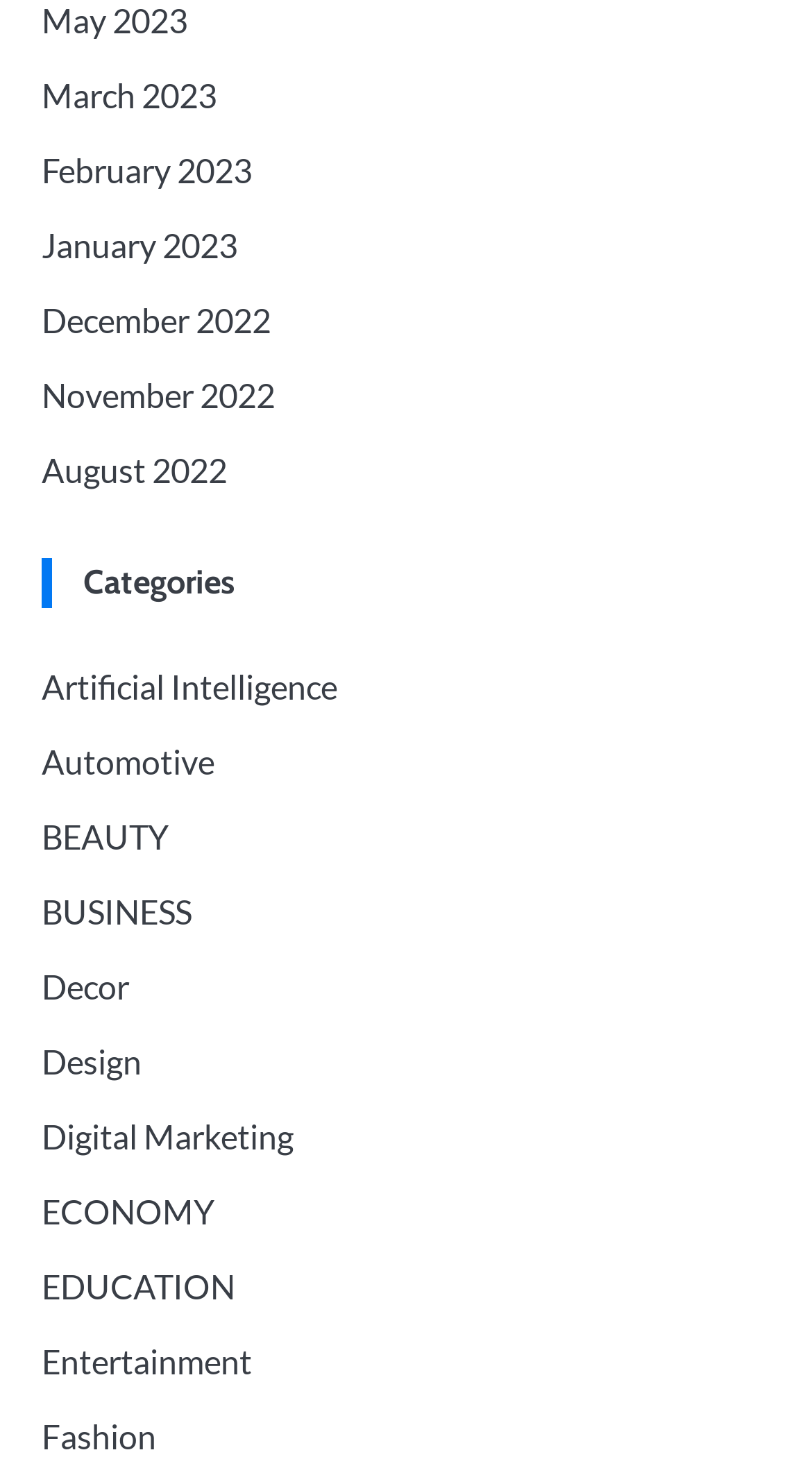Analyze the image and answer the question with as much detail as possible: 
How many links are there under the 'Categories' heading?

I counted the number of links following the 'Categories' heading and found 12 links, which are the categories listed on the webpage.